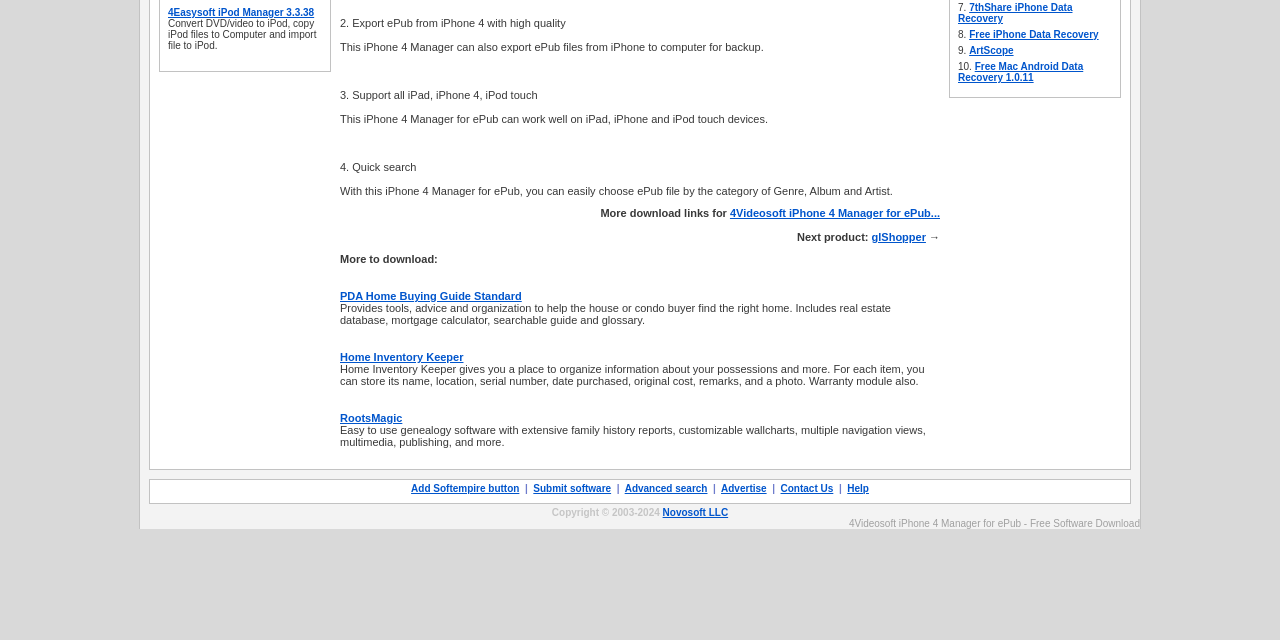Find the bounding box coordinates for the HTML element specified by: "RootsMagic".

[0.266, 0.644, 0.314, 0.662]